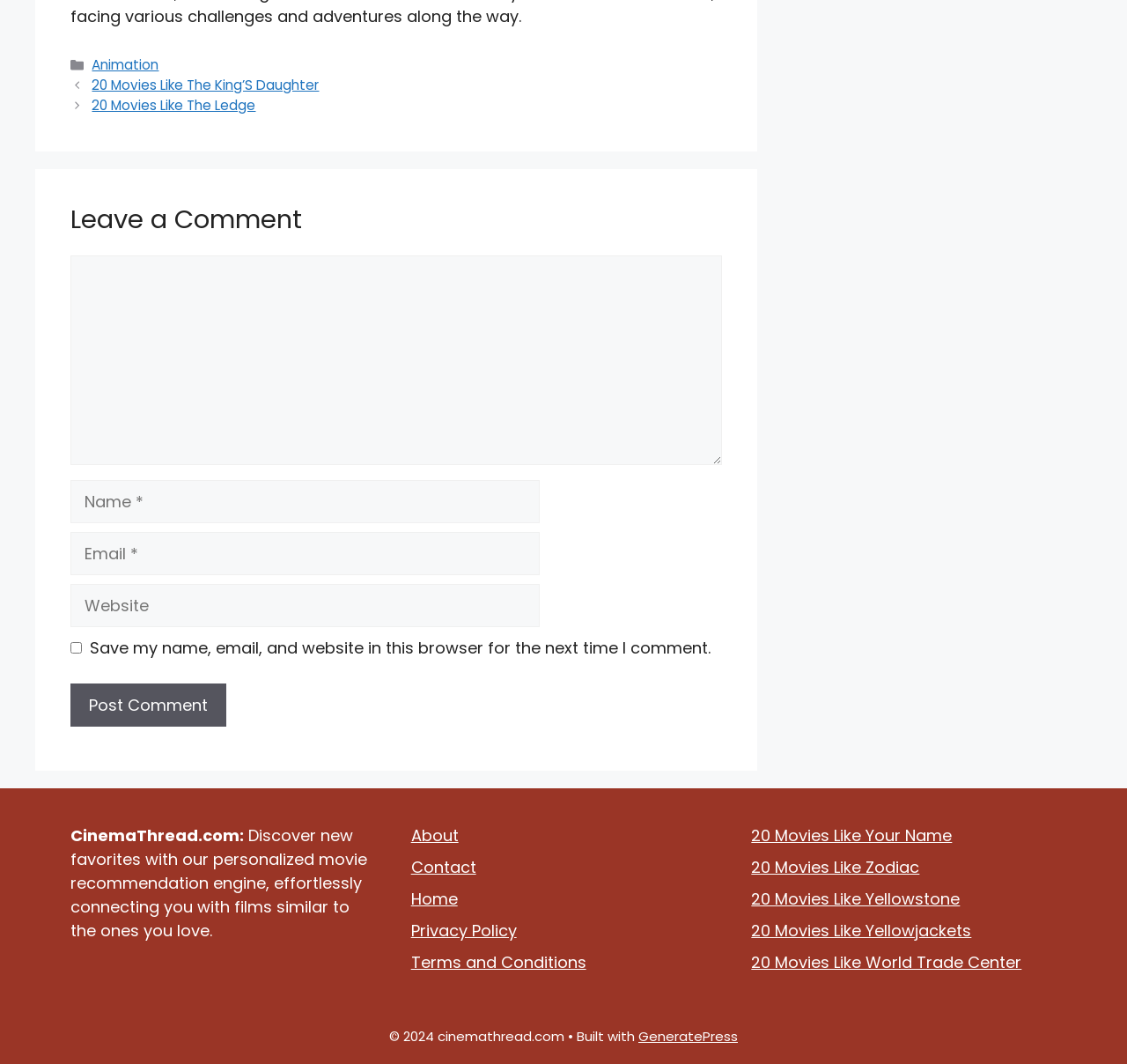What is the name of the website?
Using the visual information, answer the question in a single word or phrase.

CinemaThread.com